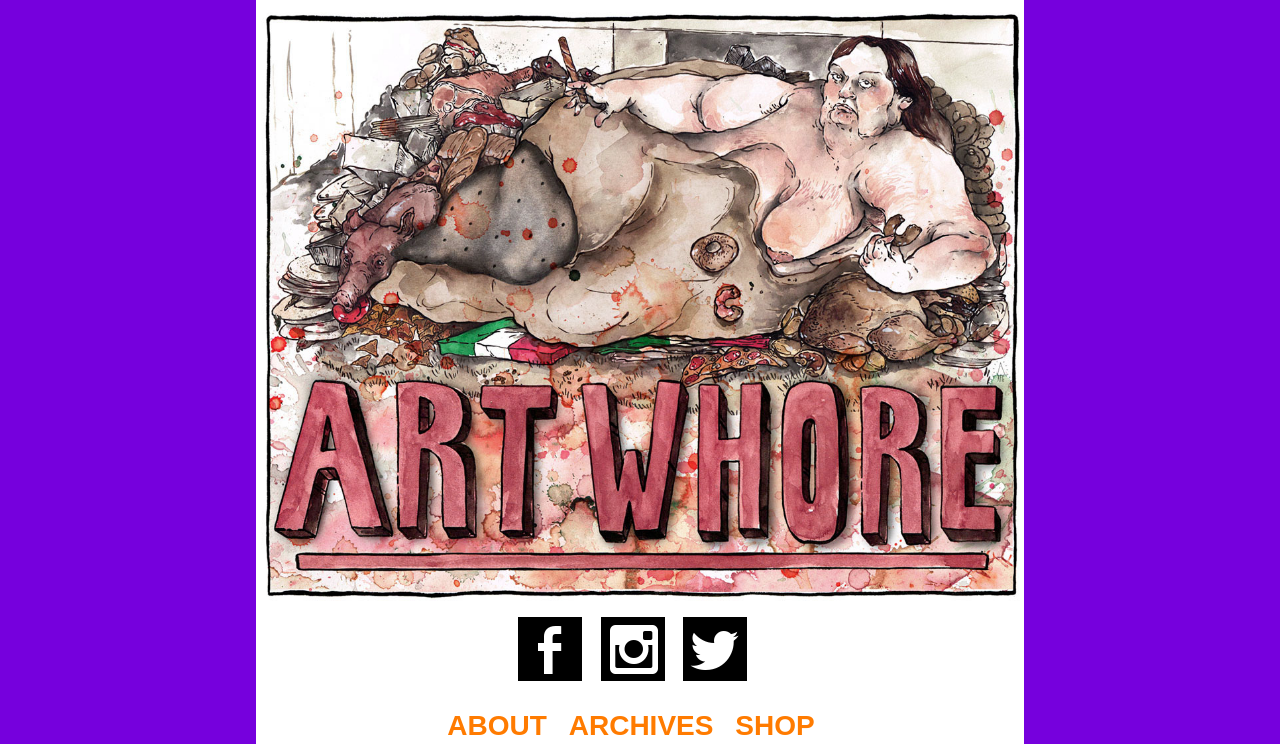Please predict the bounding box coordinates (top-left x, top-left y, bottom-right x, bottom-right y) for the UI element in the screenshot that fits the description: alt="Artwhore Facebook"

[0.405, 0.9, 0.455, 0.919]